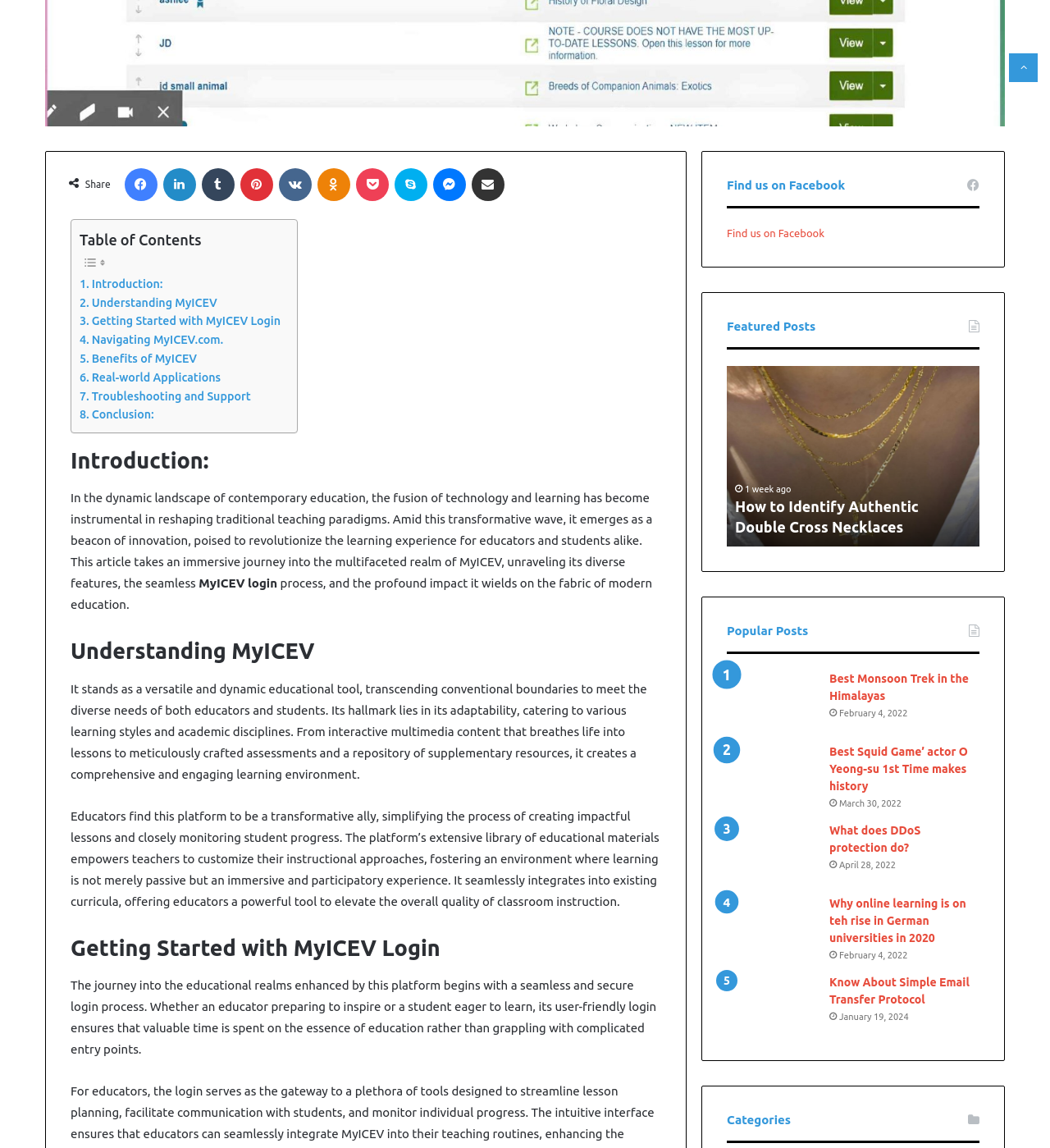What is the benefit of MyICEV for educators?
Provide an in-depth and detailed answer to the question.

According to the webpage, MyICEV simplifies the process of creating impactful lessons and closely monitoring student progress for educators, allowing them to customize their instructional approaches and elevate the overall quality of classroom instruction.